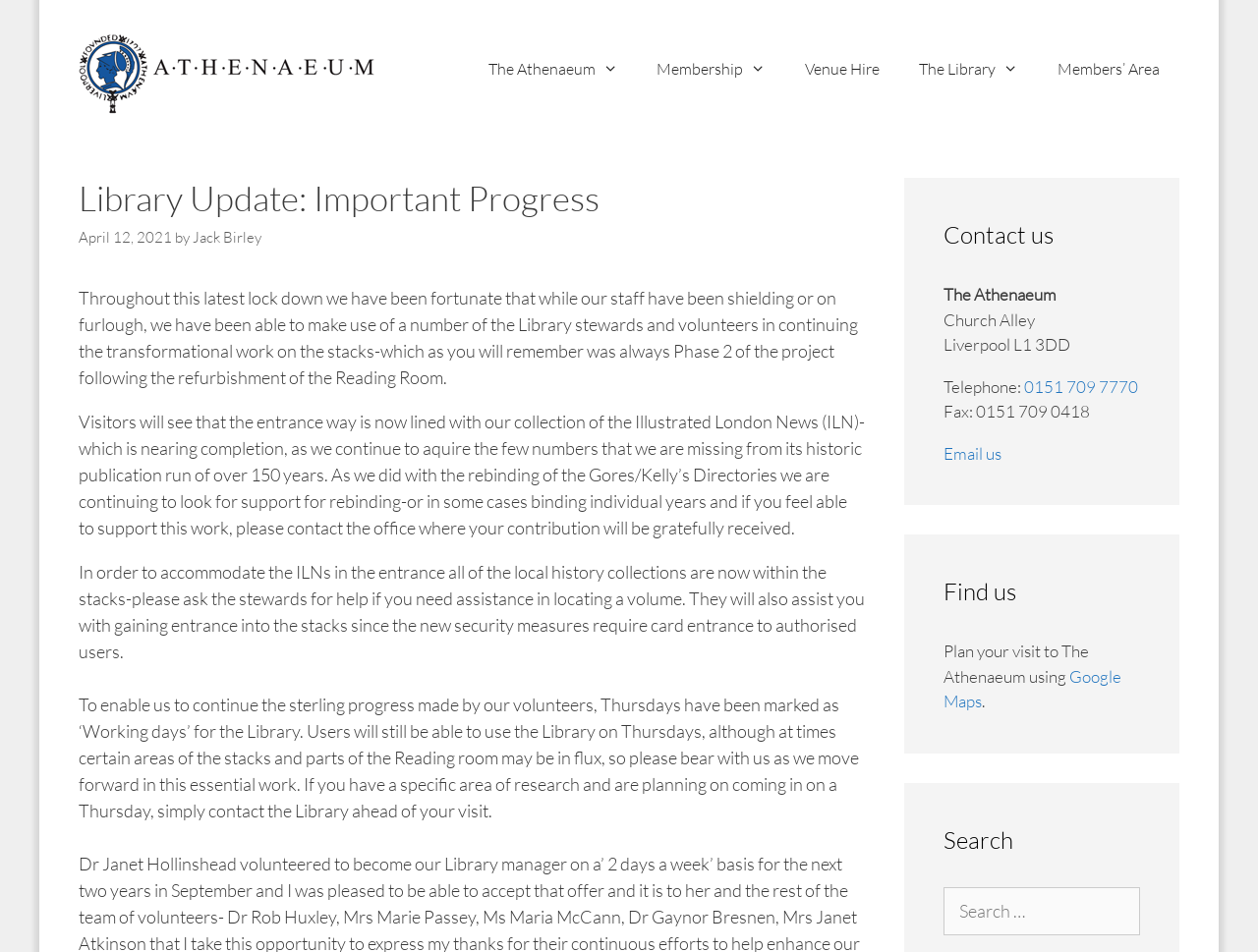Locate the bounding box coordinates of the element that should be clicked to execute the following instruction: "Search for something".

[0.75, 0.931, 0.906, 0.982]